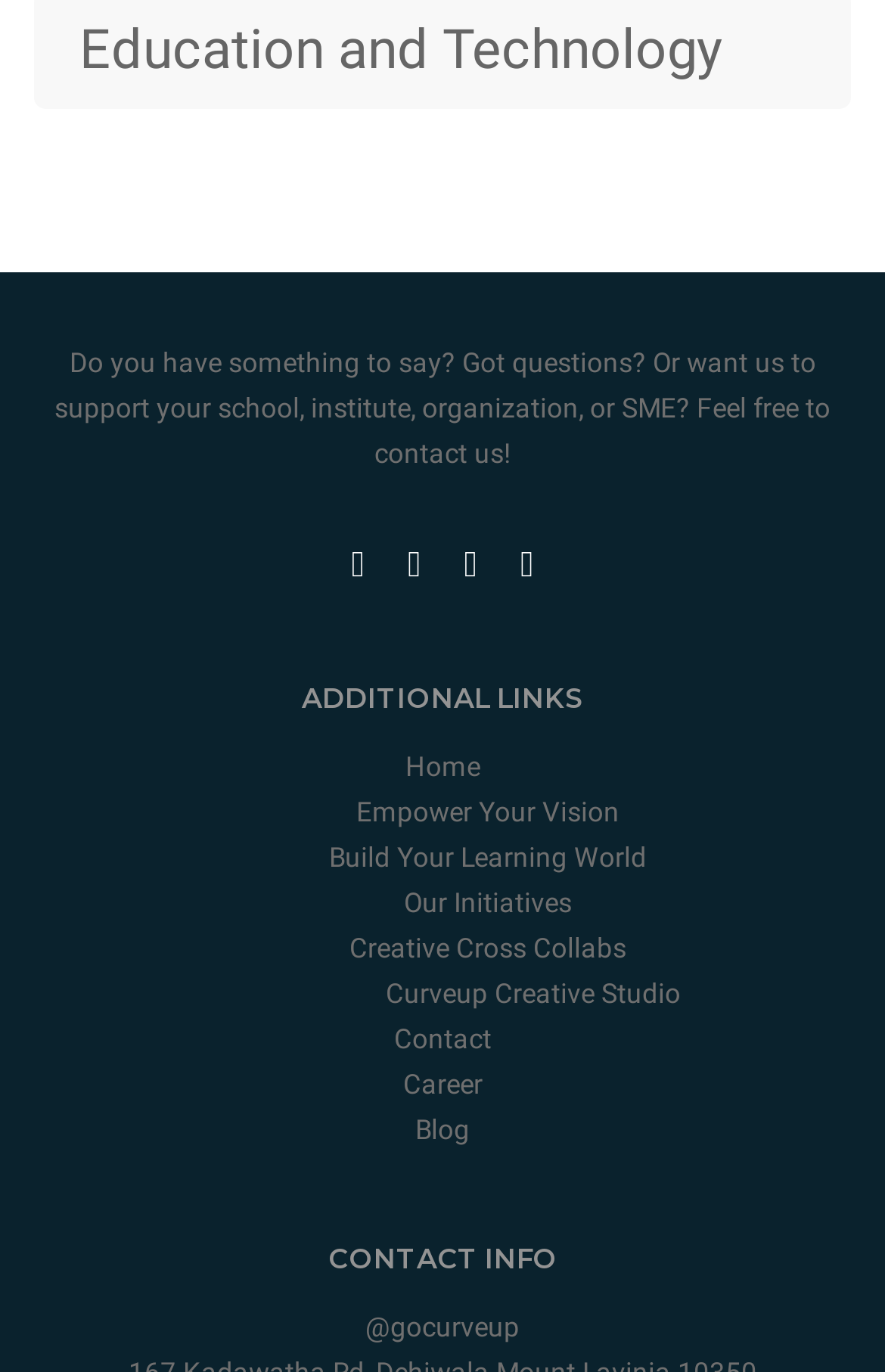Show the bounding box coordinates for the element that needs to be clicked to execute the following instruction: "visit the third link". Provide the coordinates in the form of four float numbers between 0 and 1, i.e., [left, top, right, bottom].

None